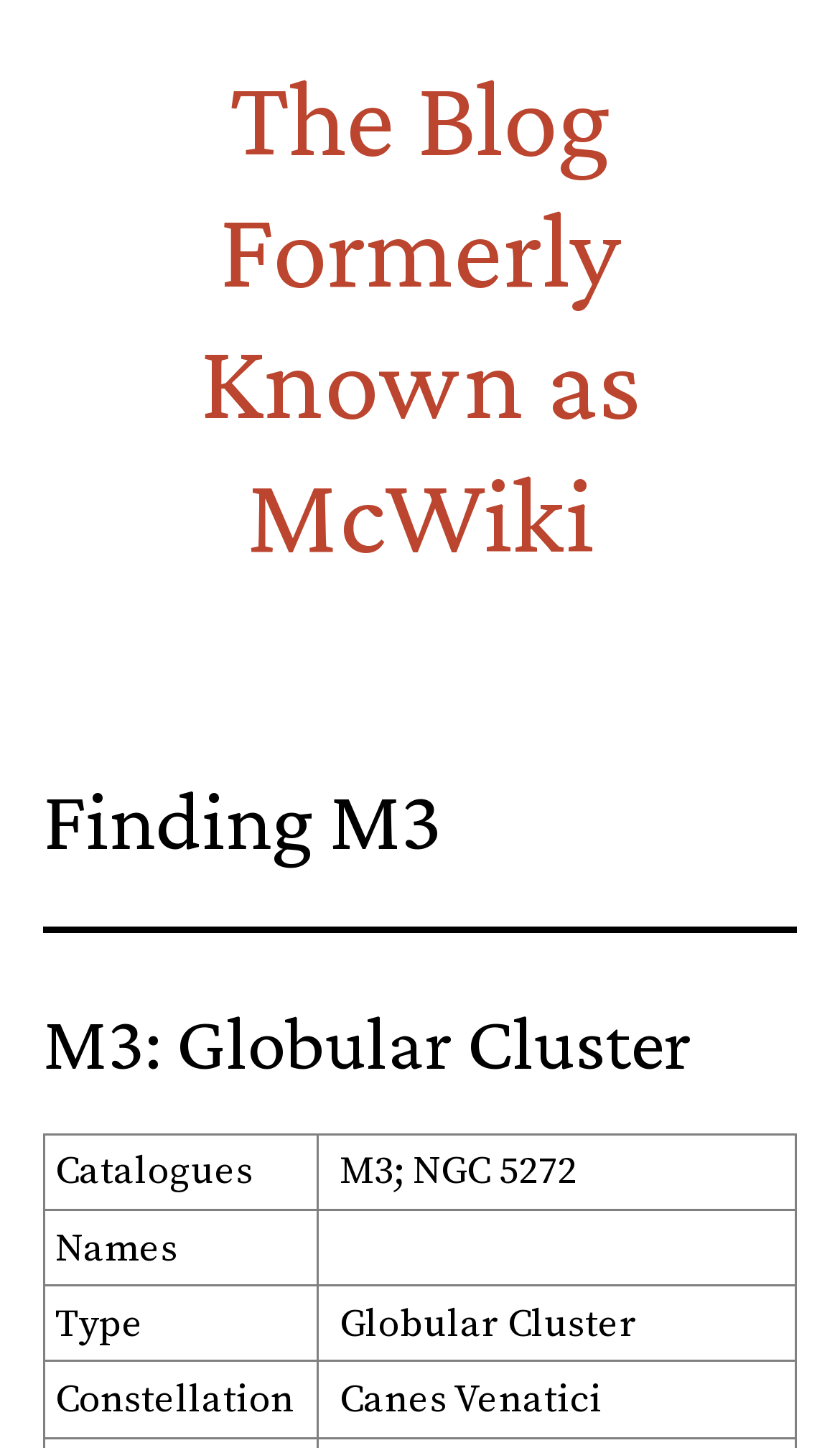What is the name of the globular cluster?
Using the visual information, answer the question in a single word or phrase.

M3